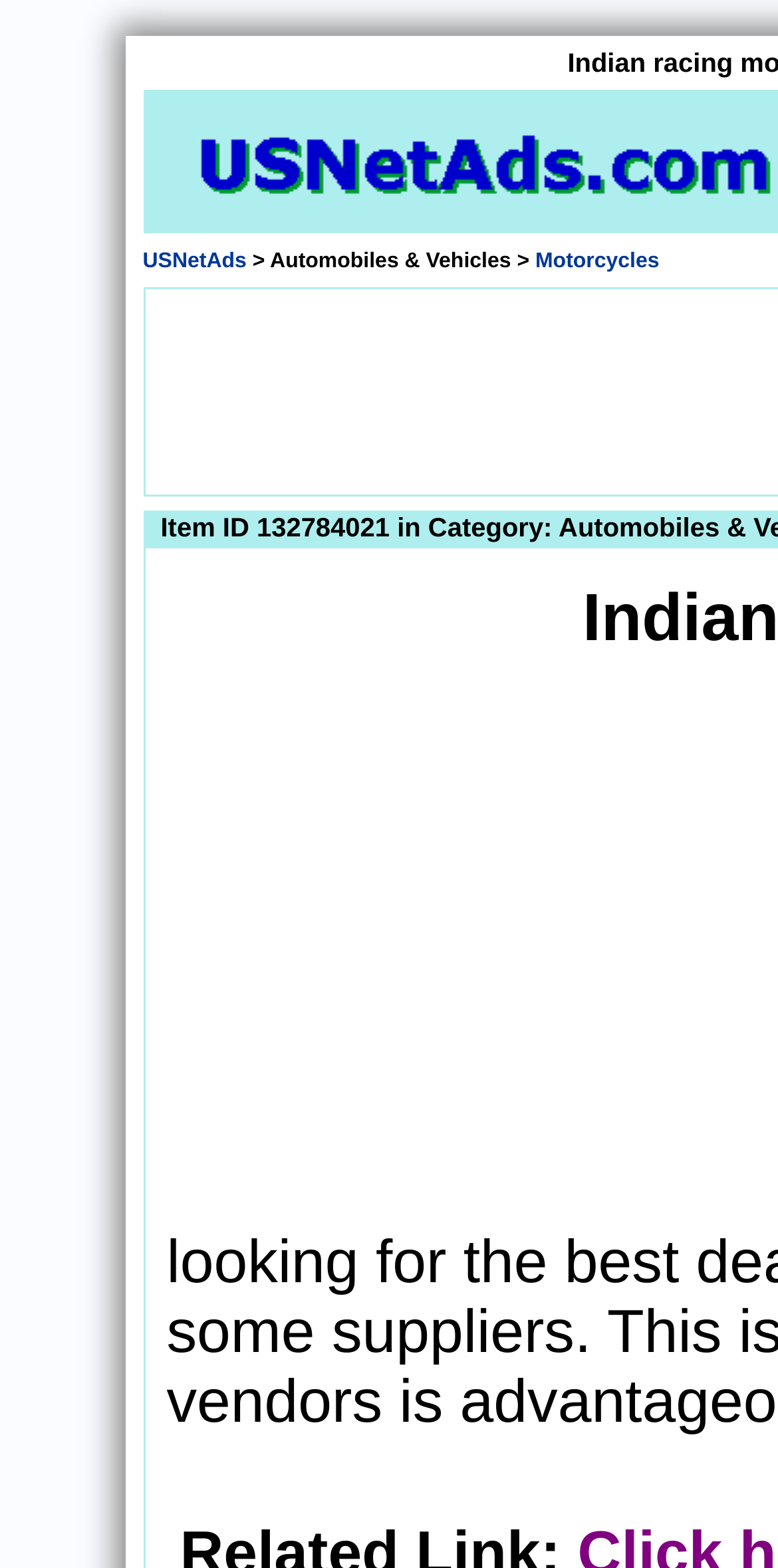Find the coordinates for the bounding box of the element with this description: "Privacy Policy".

None